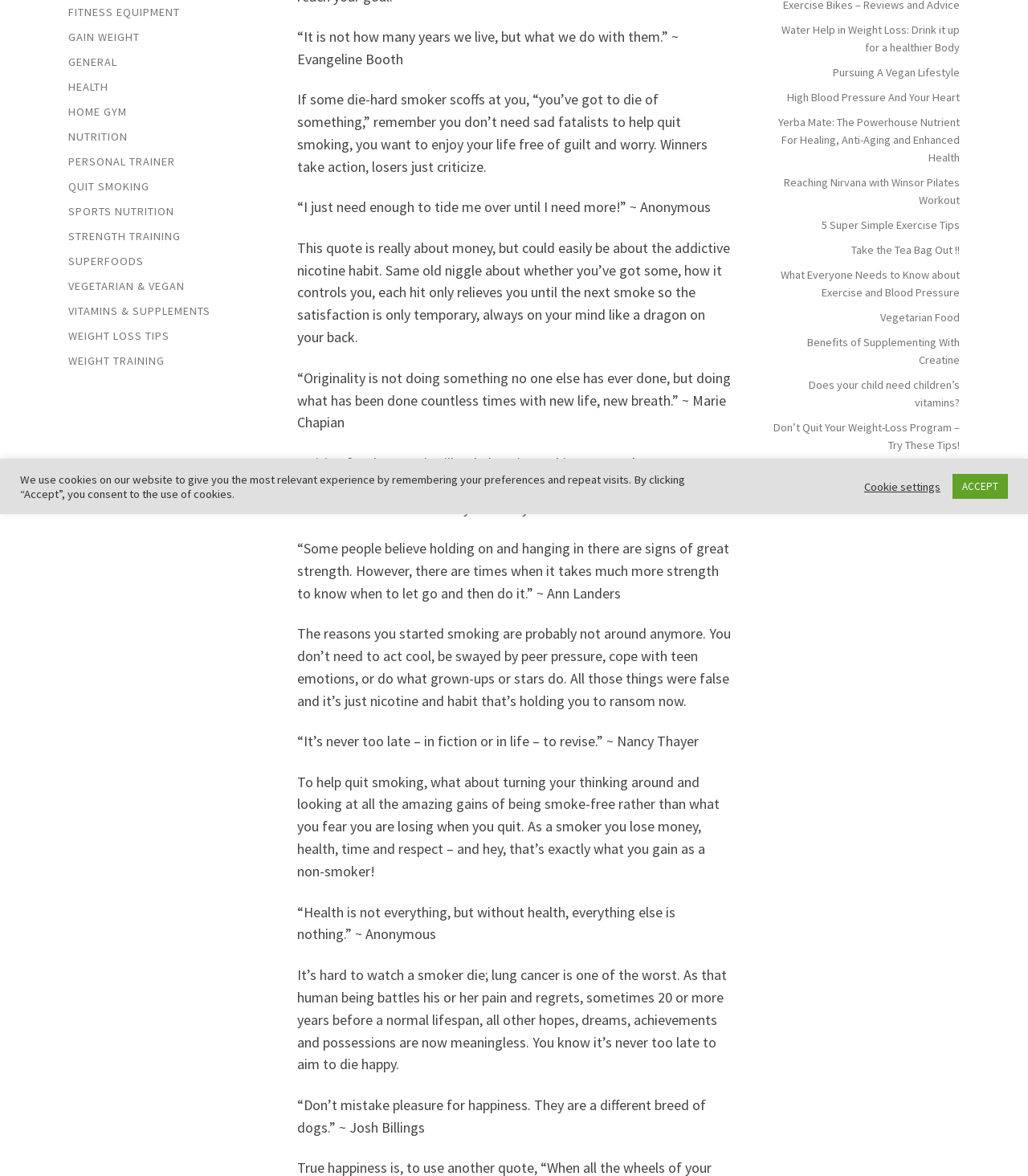Determine the bounding box of the UI element mentioned here: "Vegetarian & Vegan". The coordinates must be in the format [left, top, right, bottom] with values ranging from 0 to 1.

[0.066, 0.237, 0.18, 0.249]